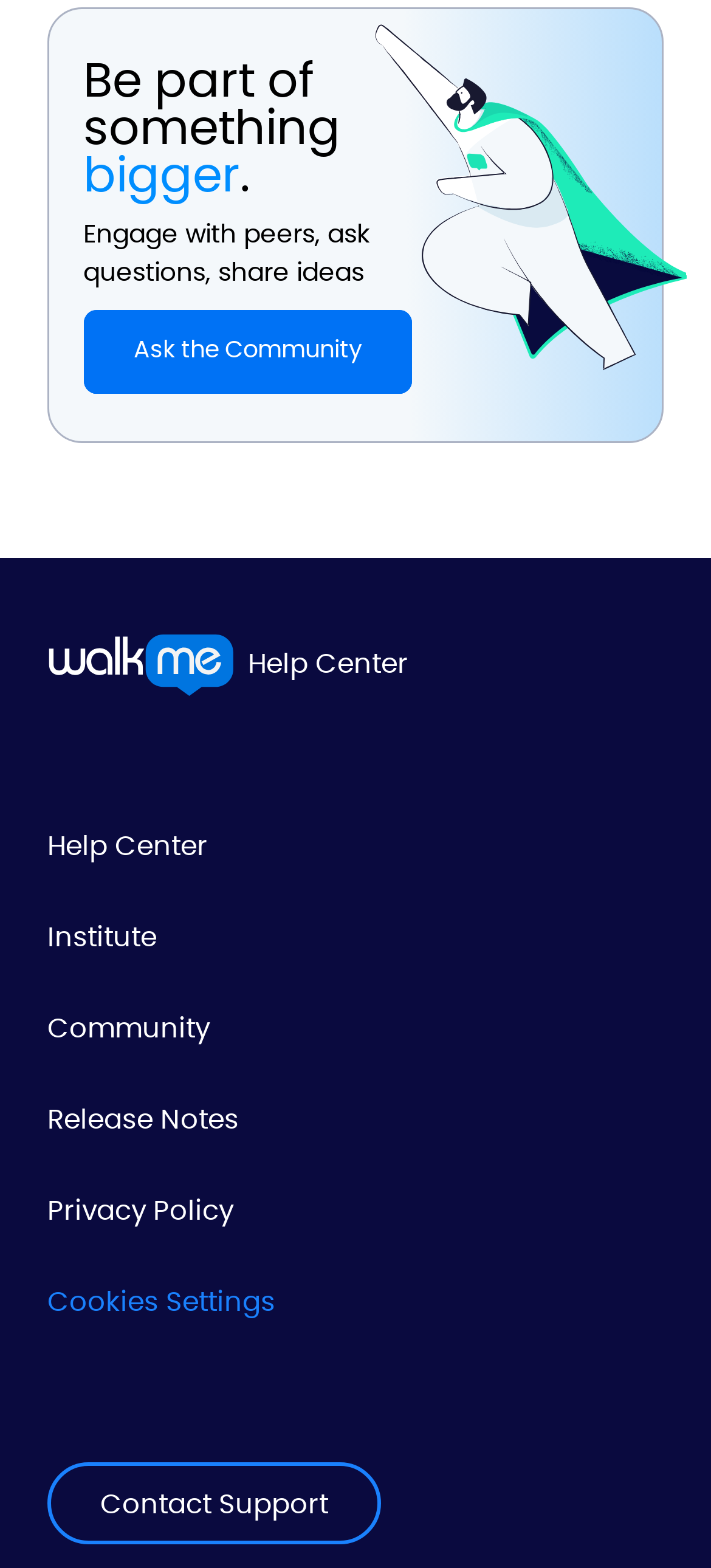Using the description "Ask the Community", predict the bounding box of the relevant HTML element.

[0.117, 0.198, 0.579, 0.251]